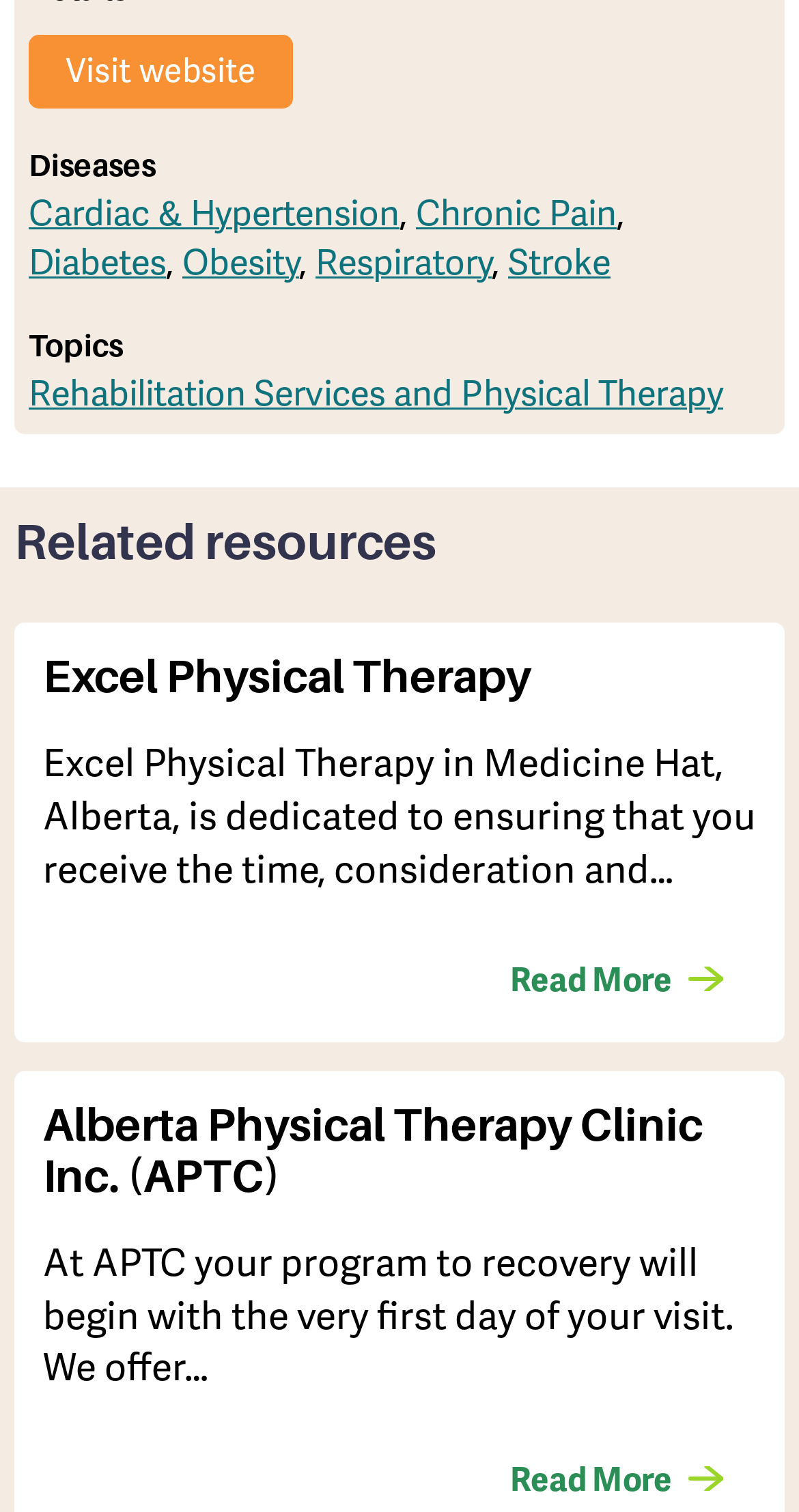Provide a short answer using a single word or phrase for the following question: 
What is the name of the first physical therapy clinic mentioned?

Excel Physical Therapy